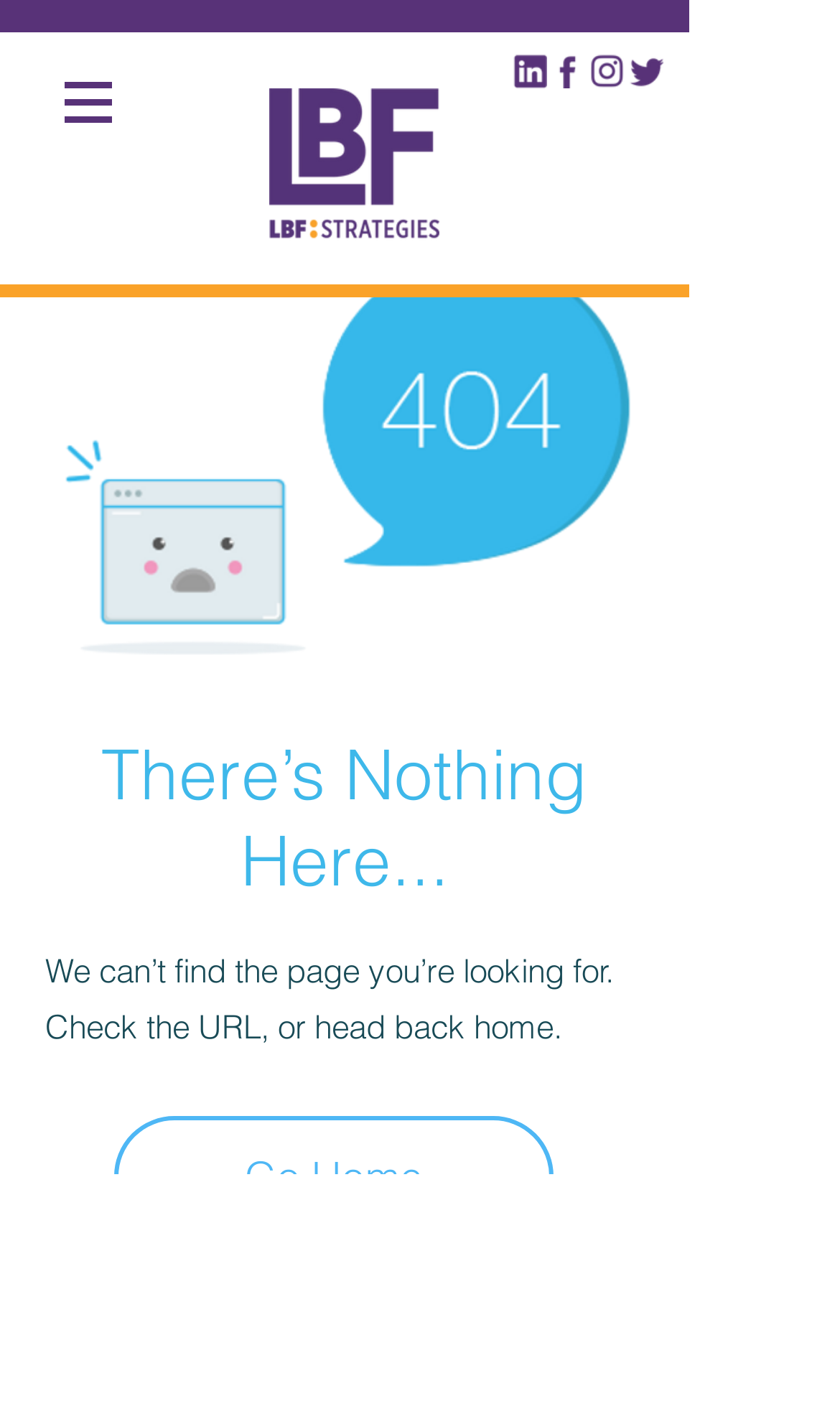Please look at the image and answer the question with a detailed explanation: What is the copyright information at the bottom of the webpage?

The copyright information is located at the bottom of the webpage, and it is a static text that says '© 2022 BY LBF Strategies, LLC. All Rights Reserved.' This information indicates the ownership and copyright of the webpage.